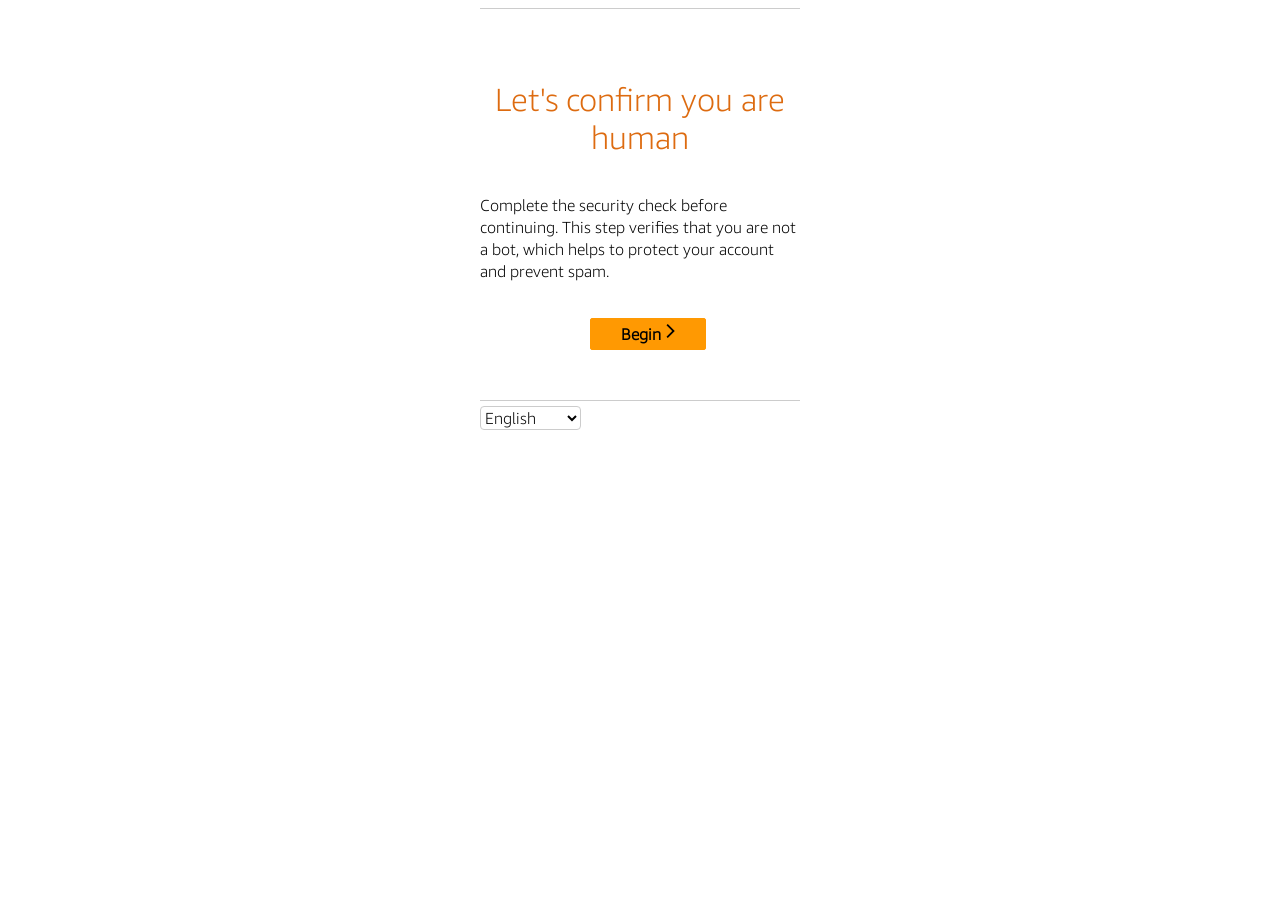Given the description of the UI element: "Begin", predict the bounding box coordinates in the form of [left, top, right, bottom], with each value being a float between 0 and 1.

[0.461, 0.352, 0.552, 0.387]